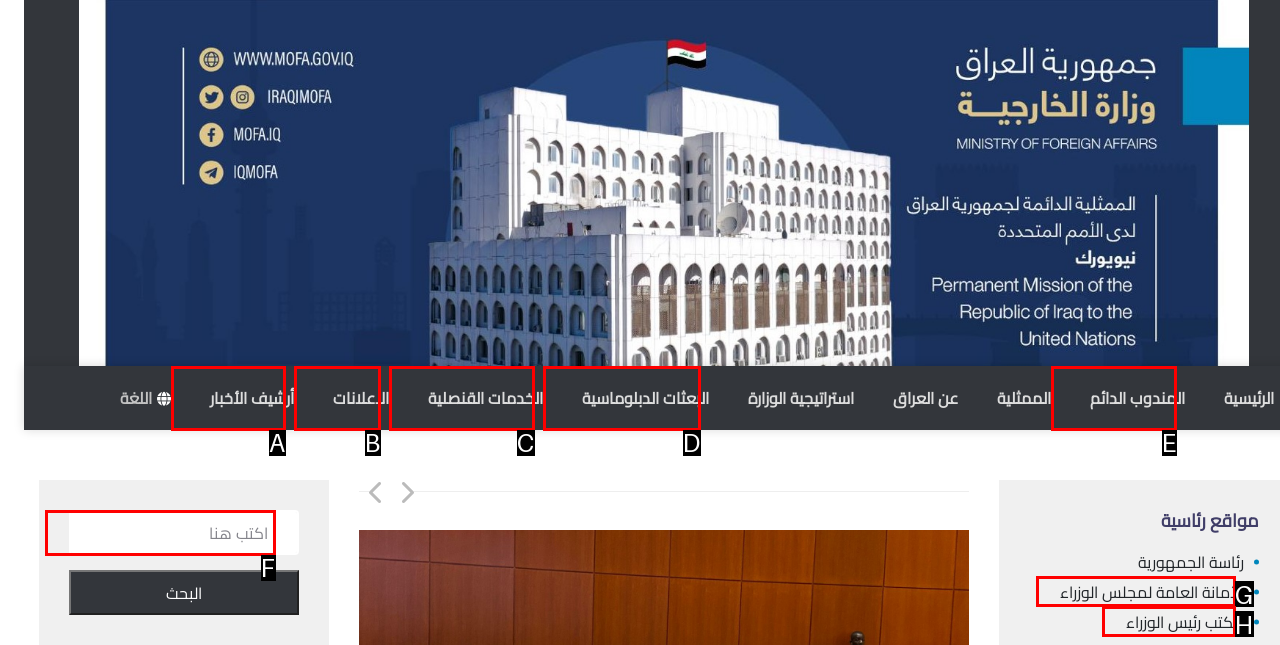Which UI element matches this description: مكتب رئيس الوزراء?
Reply with the letter of the correct option directly.

H